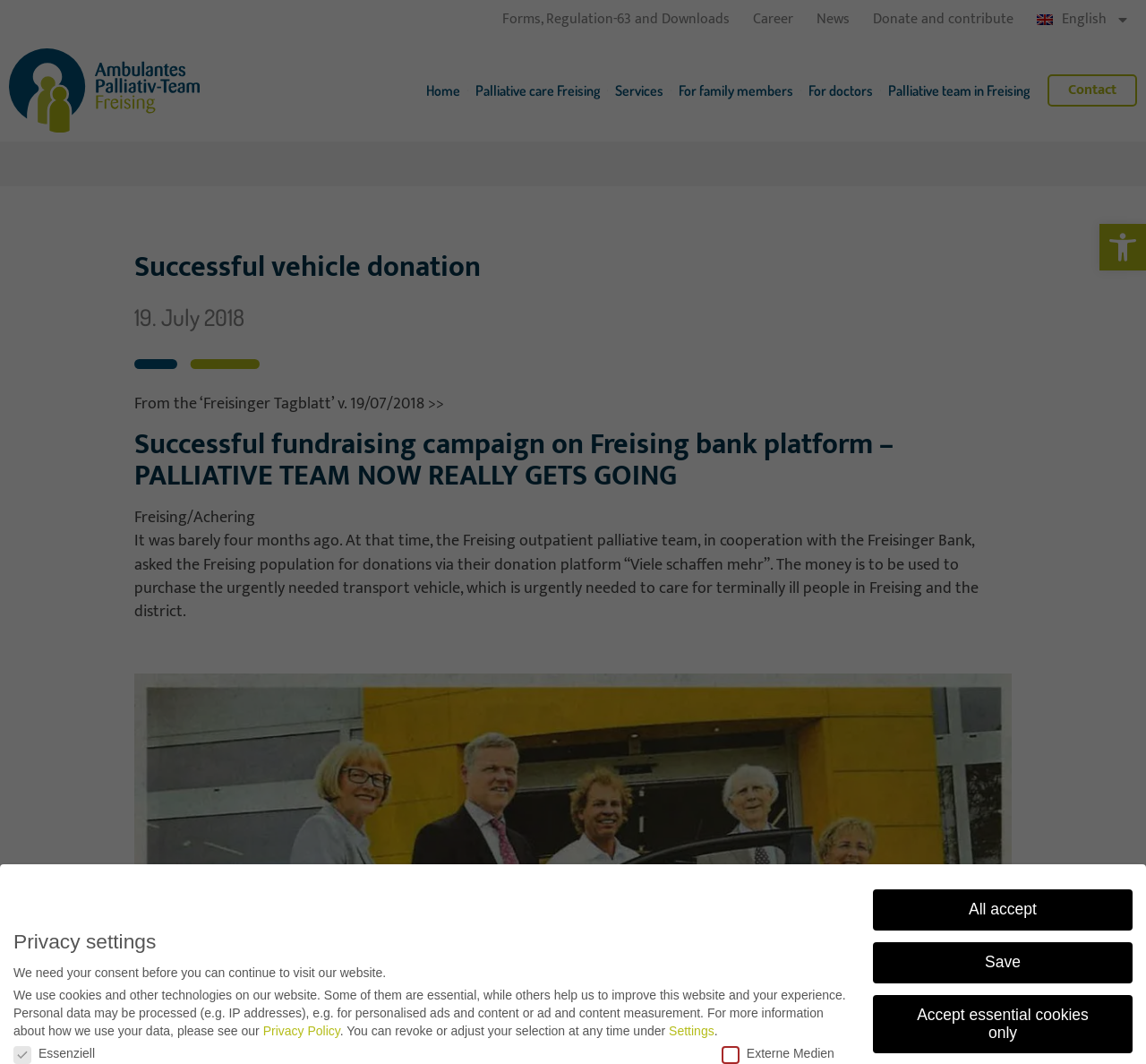Specify the bounding box coordinates of the area to click in order to execute this command: 'Visit the 'Contact' page'. The coordinates should consist of four float numbers ranging from 0 to 1, and should be formatted as [left, top, right, bottom].

[0.914, 0.07, 0.992, 0.1]